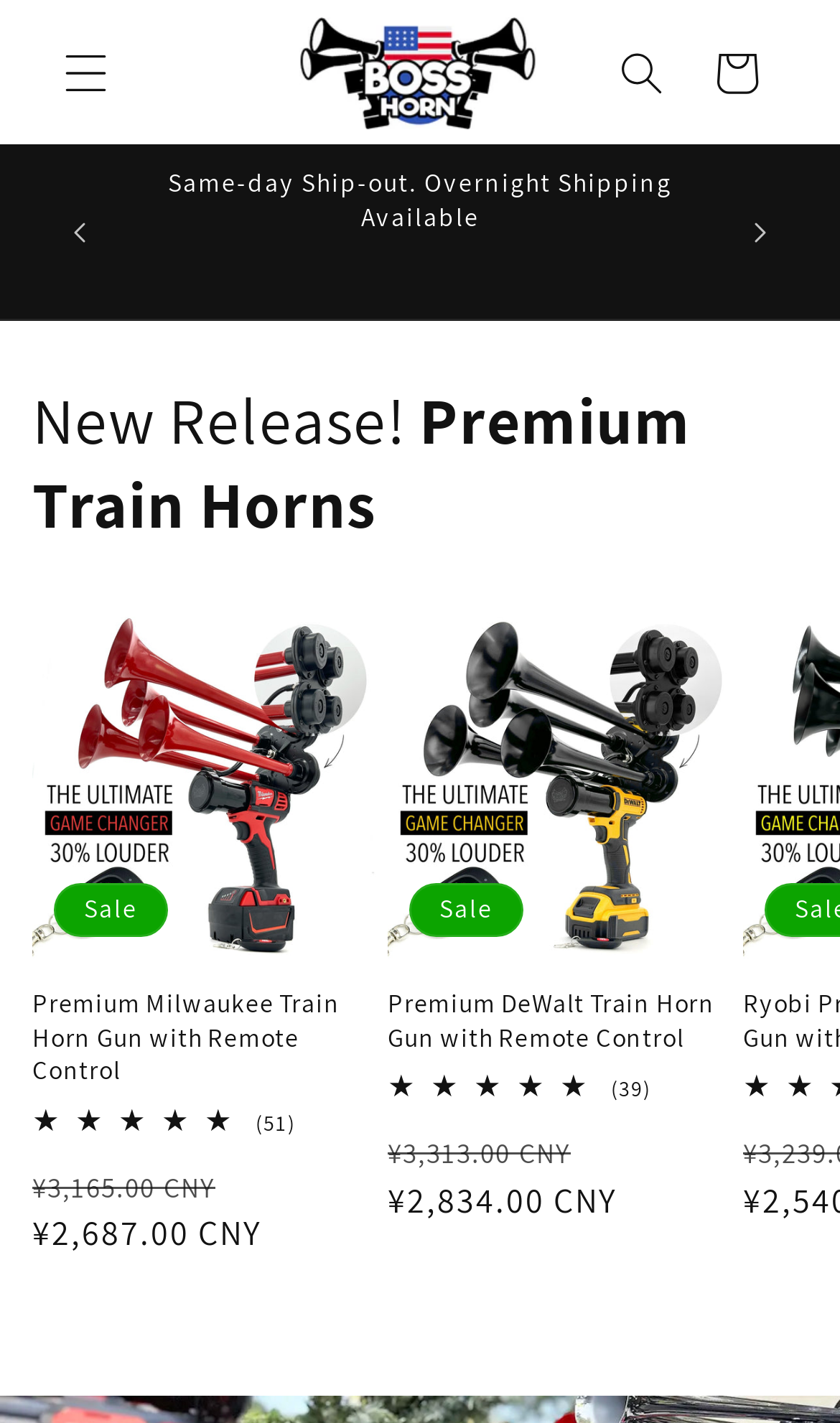What is the rating of the Premium Milwaukee Train Horn Gun?
Using the image as a reference, answer with just one word or a short phrase.

5.0 out of 5.0 stars